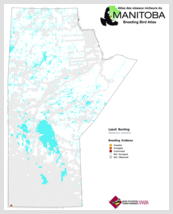Offer an in-depth caption for the image presented.

This image features a detailed distribution map of the Lazuli Bunting in Manitoba, as part of the Breeding Bird Atlas. The map highlights various breeding locations across the province, indicated by distinct color codes representing different breeding evidence levels. The use of light blue for areas where the Lazuli Bunting is found offers a clear visual representation of its habitat preferences. The title "Lazuli Bunting" prominently displays the bird's name, emphasizing its significance in this survey. Additional map elements and legends assist in understanding the breeding status and geographical distribution of the species, contributing to an overall understanding of the Lazuli Bunting's presence in Manitoba's ecosystems.